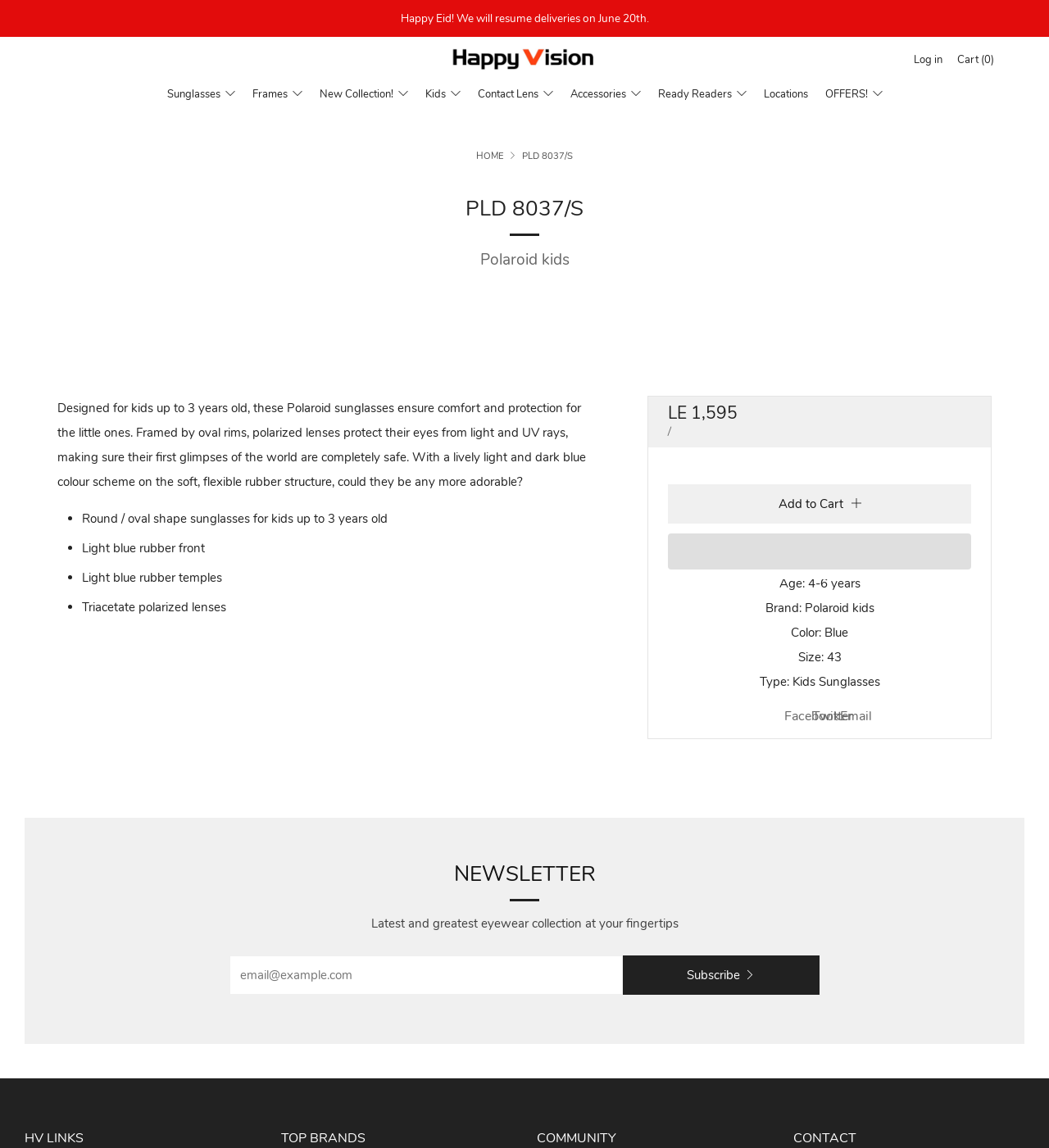Describe in detail what you see on the webpage.

The webpage is for an online eyewear store called "Happy Vision". At the top, there is a notification stating "Happy Eid! We will resume deliveries on June 20th." Below this, there is a logo of "Happy Vision" with a link to the homepage. 

On the top navigation bar, there are several links to different categories, including "Sunglasses", "Frames", "New Collection!", "Kids", "Contact Lens", "Accessories", "Ready Readers", "Locations", and "OFFERS!". On the right side of the navigation bar, there are links to "Log in" and "Cart (0)".

Below the navigation bar, there is a breadcrumbs navigation section with a link to "HOME" and a text "PLD 8037/S". 

The main content of the page is about a specific product, "PLD 8037/S", which is a pair of kids' sunglasses. There are two headings, "PLD 8037/S" and "Polaroid kids", and a link to "Polaroid kids". 

Below the headings, there is a table layout with information about the product, including the regular price, unit price, and a button to "Add to Cart". 

There are also several static texts describing the product, including the age range, brand, color, size, and type. 

Further down, there are links to social media platforms, including Facebook, Twitter, and Email. 

There is a long paragraph describing the product in detail, followed by a list of features, including the shape, material, and lens type. 

At the bottom of the page, there is a section for subscribing to the newsletter, with a heading "NEWSLETTER", a text describing the benefits, and a form to input an email address and a button to "Subscribe".